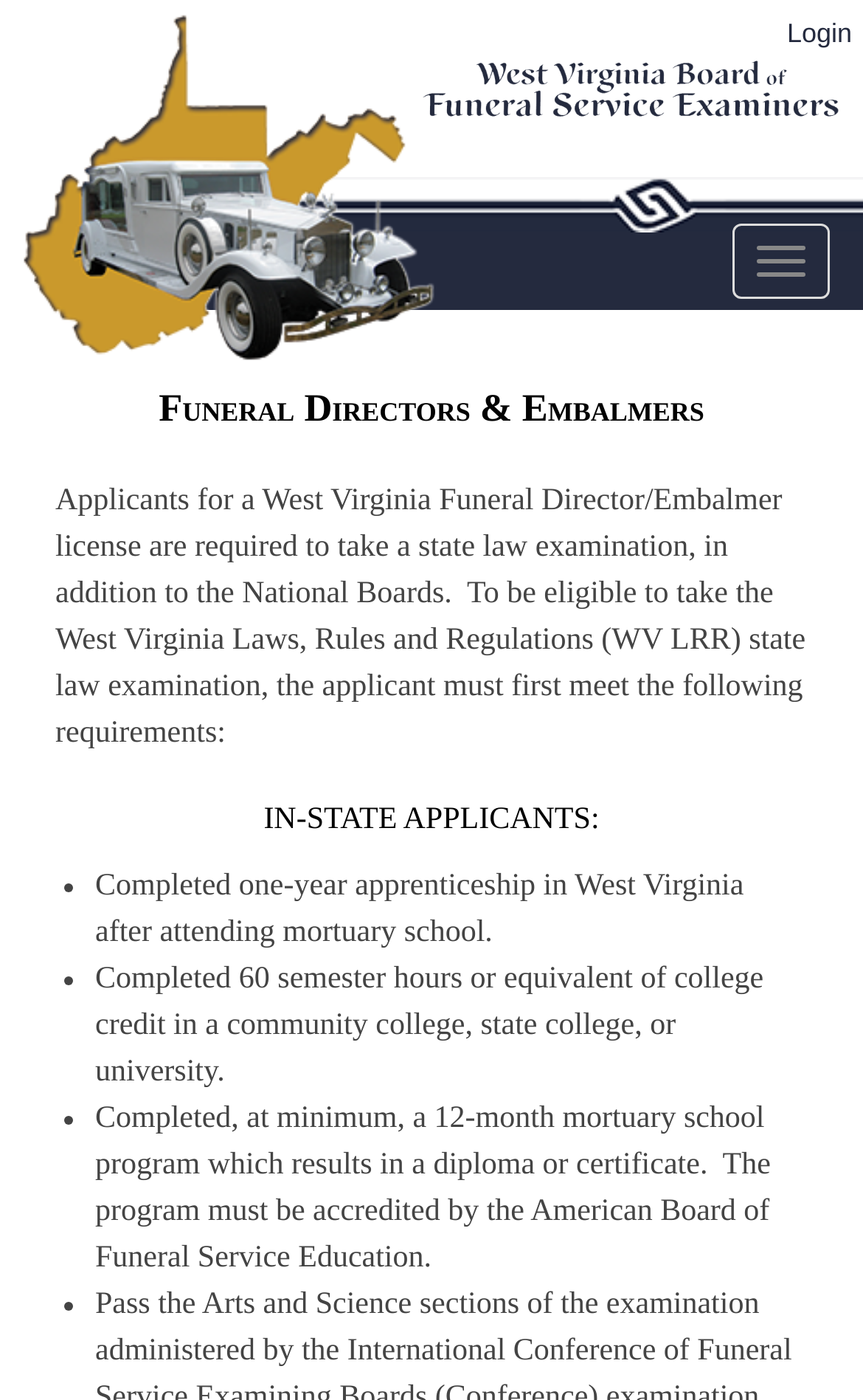Examine the image carefully and respond to the question with a detailed answer: 
What is the purpose of the WV LRR state law examination?

According to the webpage, applicants for a West Virginia Funeral Director/Embalmer license are required to take a state law examination, in addition to the National Boards. The WV LRR state law examination is a requirement for applicants to demonstrate their knowledge of West Virginia laws, rules, and regulations.